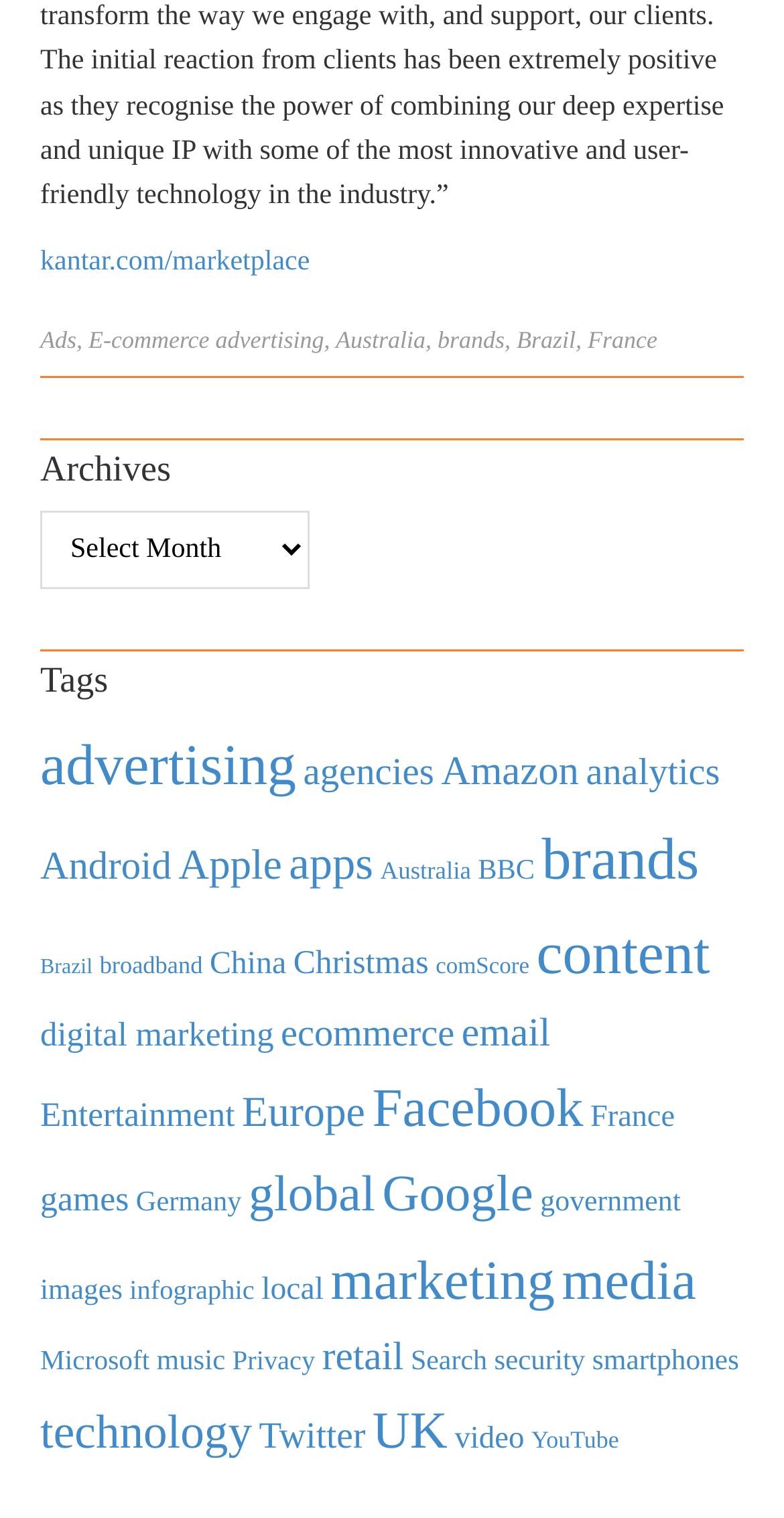Please find the bounding box coordinates of the element's region to be clicked to carry out this instruction: "Learn about digital marketing".

[0.051, 0.668, 0.349, 0.694]